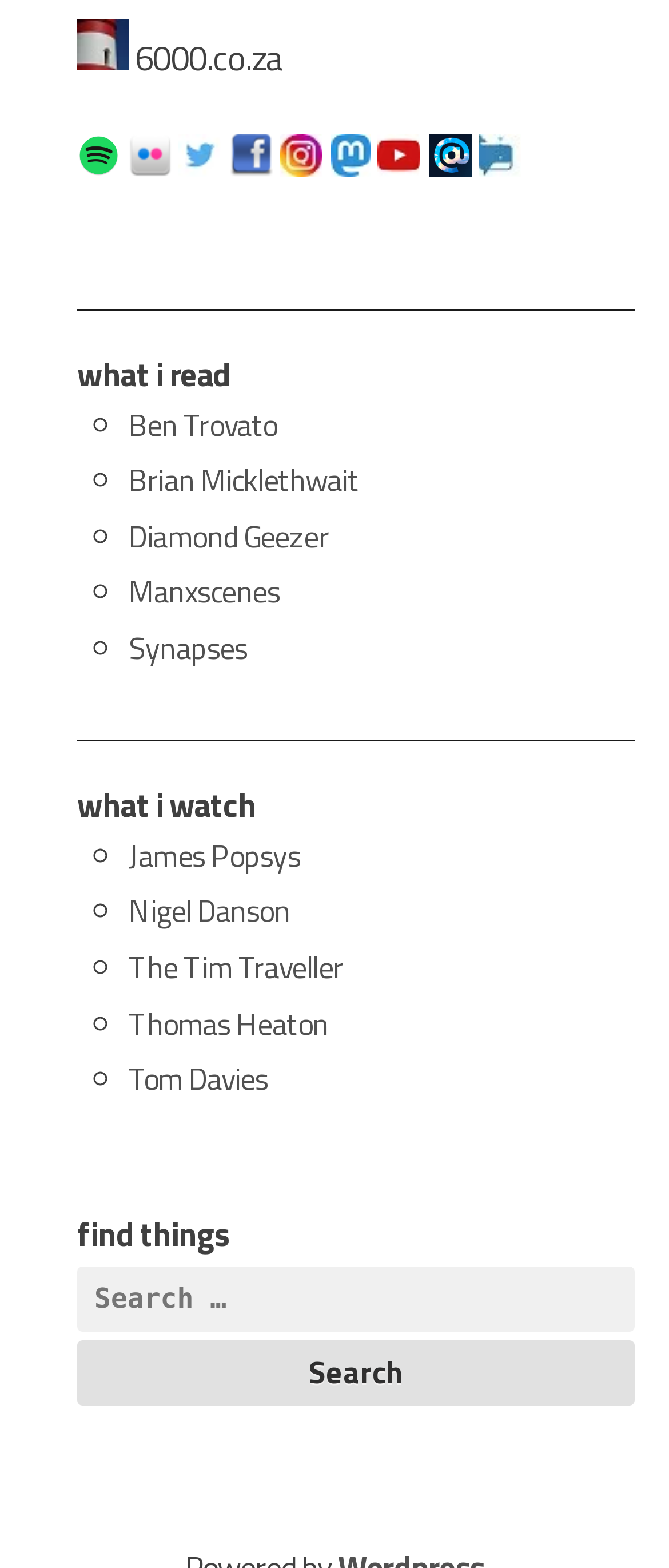How many headings are there on the webpage?
Please answer the question with as much detail as possible using the screenshot.

There are three headings on the webpage, which are 'what i read', 'what i watch', and 'find things', each of which serves as a title for a section of links or a search box.